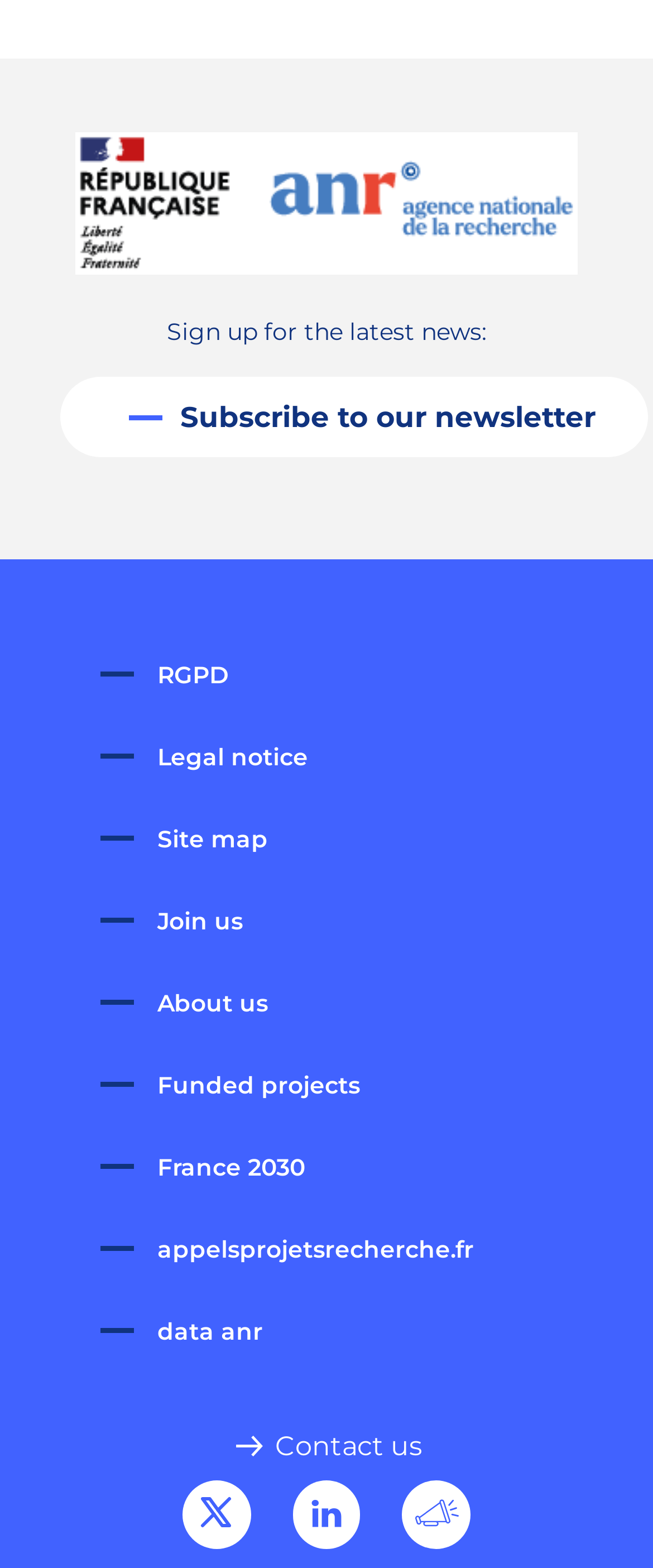Highlight the bounding box coordinates of the element that should be clicked to carry out the following instruction: "explore mom life". The coordinates must be given as four float numbers ranging from 0 to 1, i.e., [left, top, right, bottom].

None